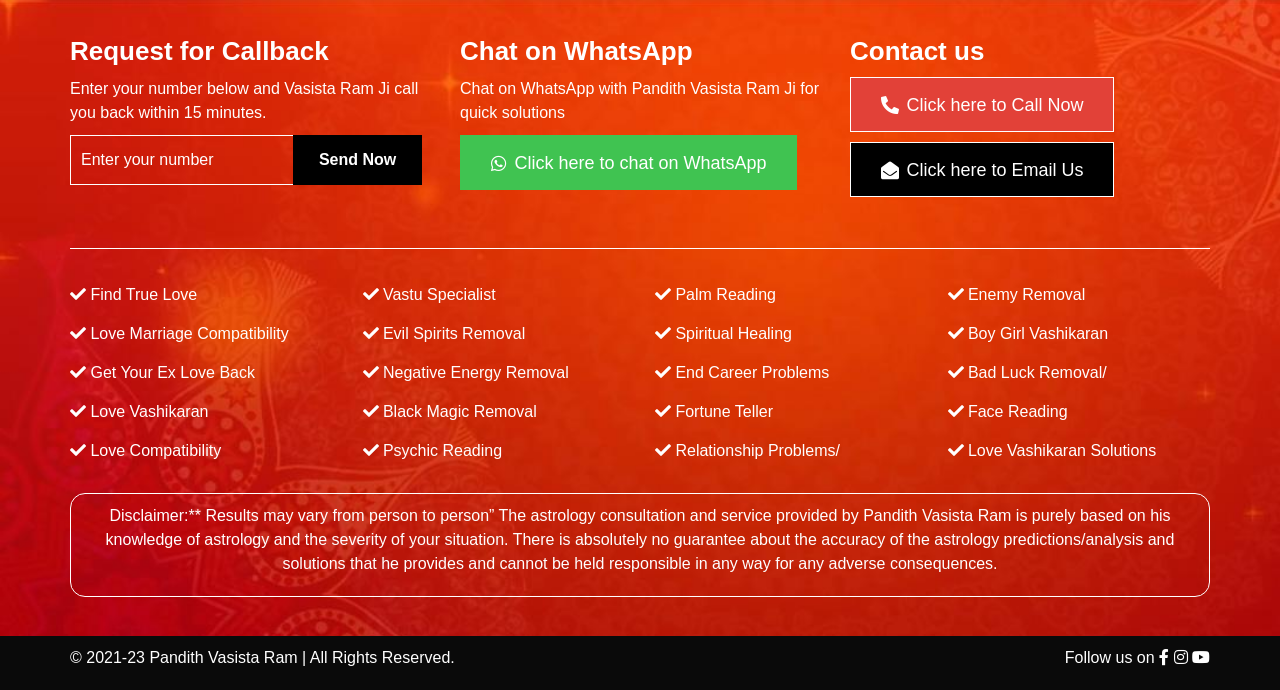Determine the bounding box coordinates for the area that should be clicked to carry out the following instruction: "Click the Send Now button".

[0.229, 0.196, 0.33, 0.269]